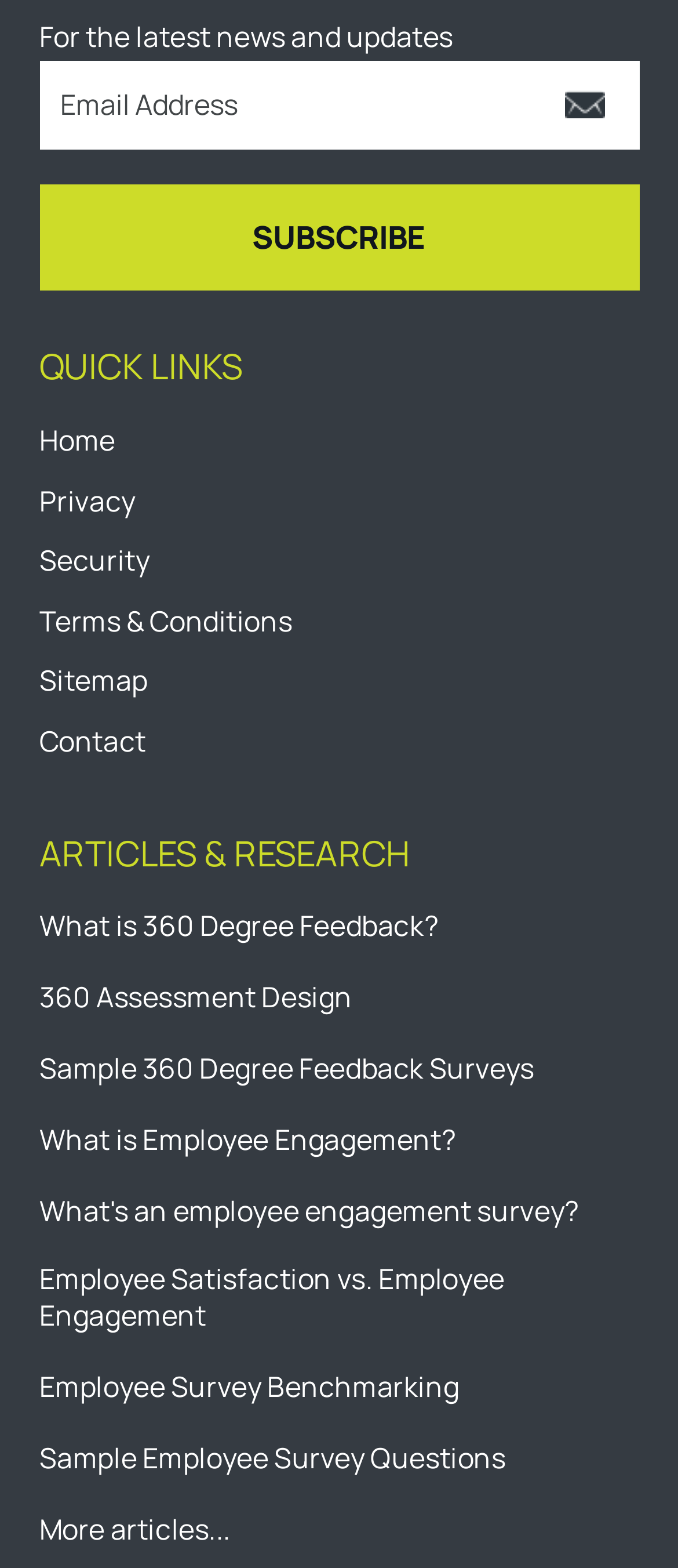Identify the bounding box coordinates of the section that should be clicked to achieve the task described: "Subscribe to the newsletter".

[0.058, 0.118, 0.942, 0.185]